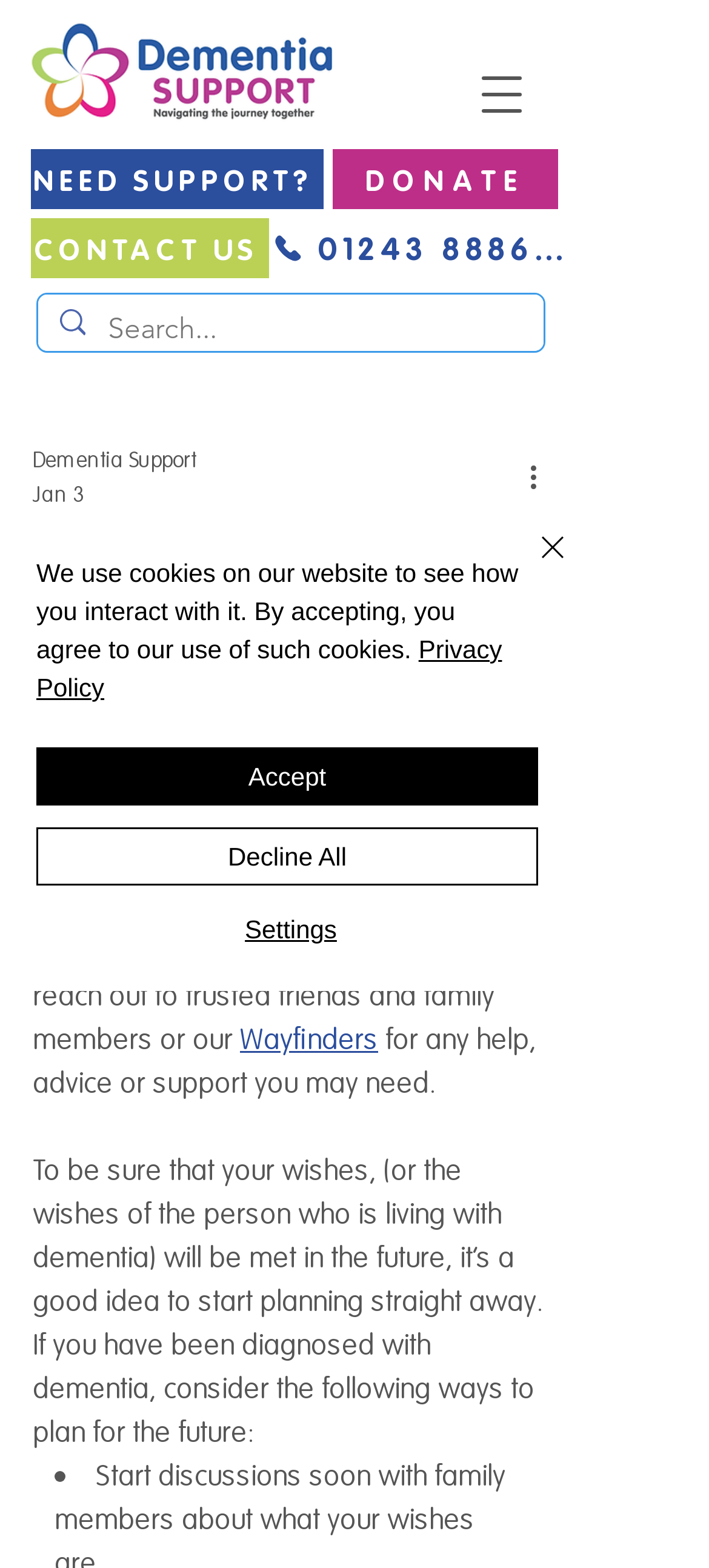What is the name of the organization?
Using the image provided, answer with just one word or phrase.

Dementia Support